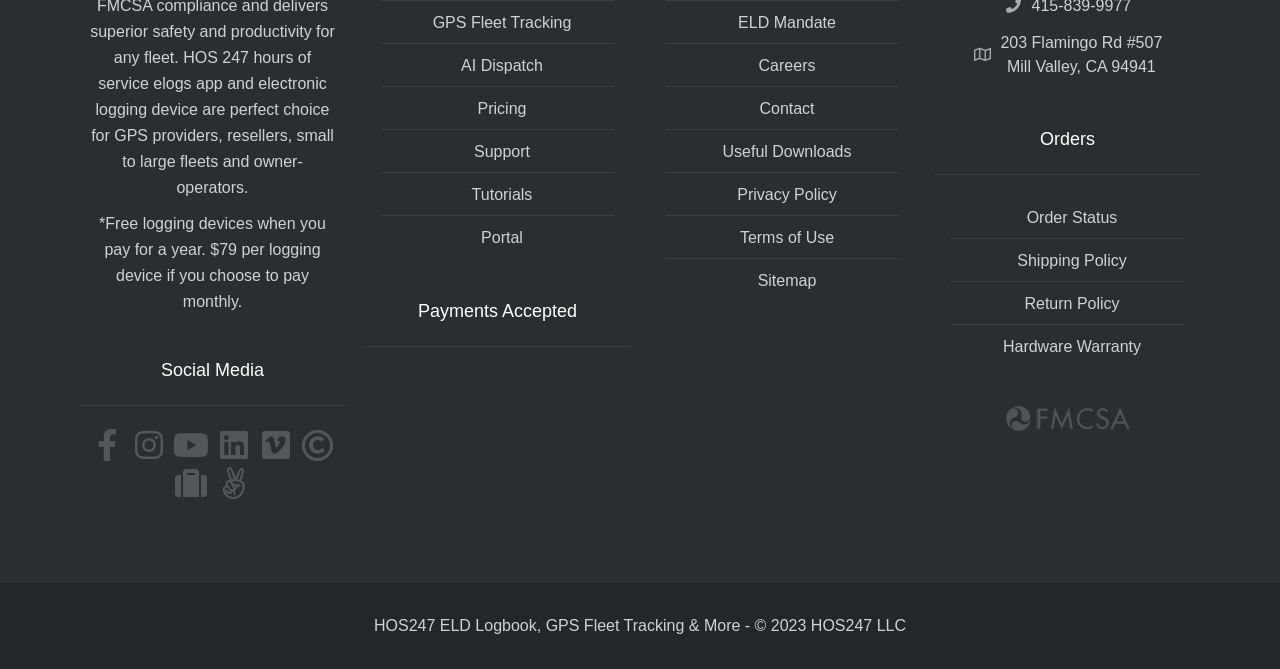Extract the bounding box coordinates of the UI element described: "HOME". Provide the coordinates in the format [left, top, right, bottom] with values ranging from 0 to 1.

None